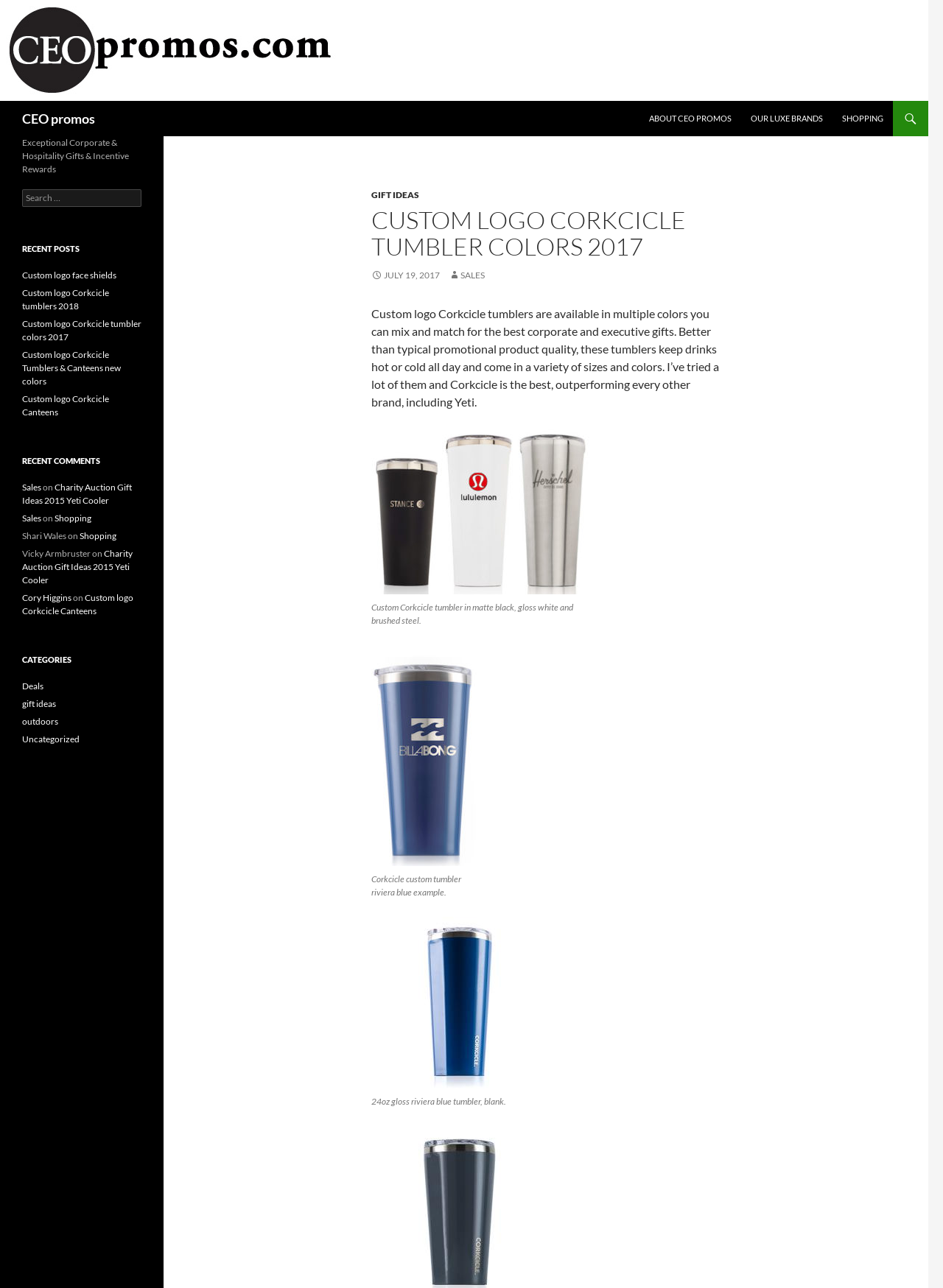What is the size of the tumbler shown in the third image?
Refer to the image and give a detailed answer to the question.

The third image on the webpage shows a 24oz gloss riviera blue tumbler, which is one of the available sizes and colors for the custom Corkcicle tumblers.